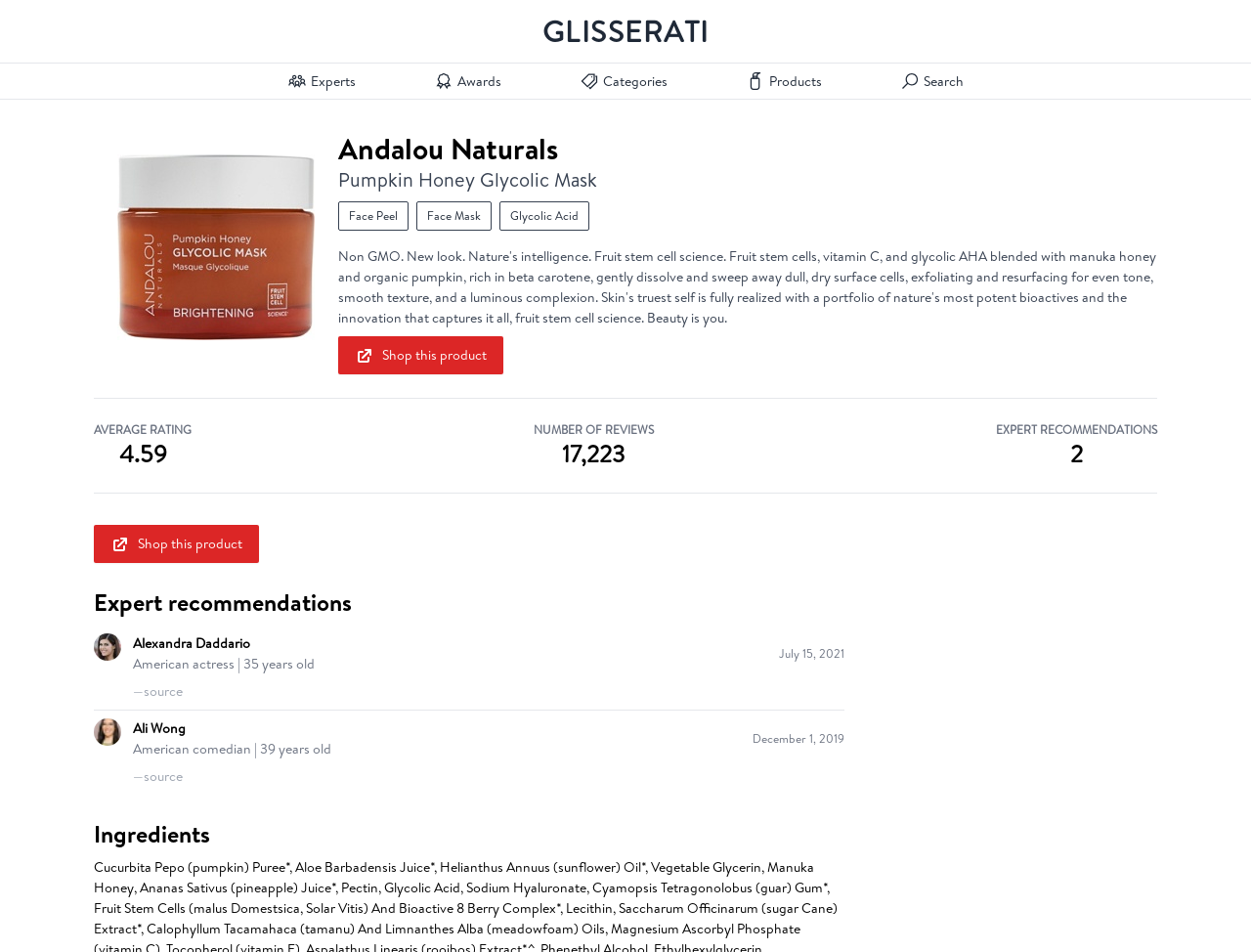Show the bounding box coordinates for the HTML element as described: "Sustainablog".

None